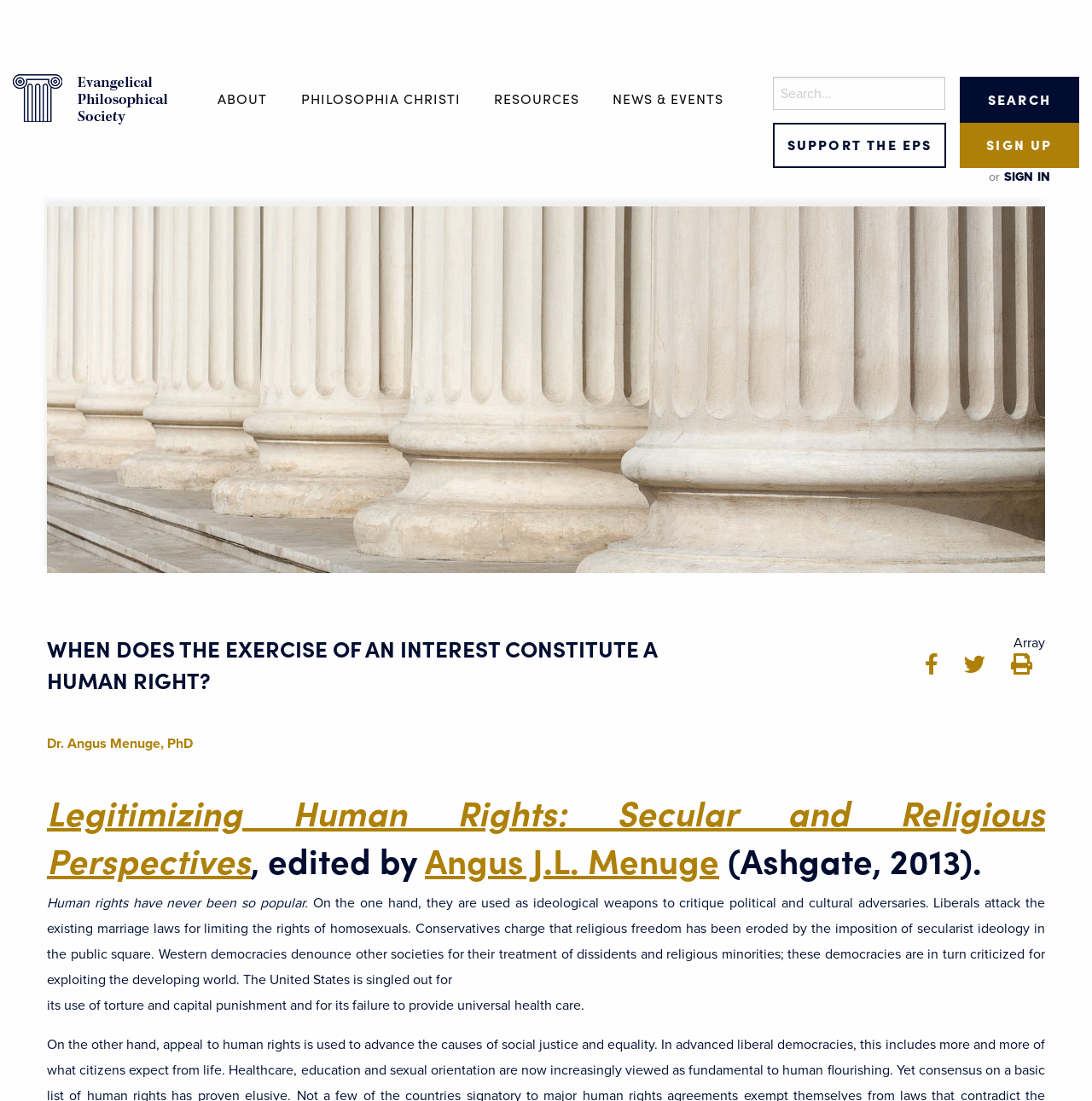Give a complete and precise description of the webpage's appearance.

This webpage appears to be an article or blog post about human rights, specifically discussing the book "Legitimizing Human Rights: Secular and Religious Perspectives" edited by Angus J.L. Menuge. 

At the top of the page, there is a search bar with a "Search" button to the right. To the left of the search bar, there are three links: "SUPPORT THE EPS", "SIGN UP", and "or SIGN IN". 

Below the search bar, there is a horizontal menu bar with four menu items: "About", "Philosophia Christi", "Resources", and "News & Events". Each menu item has a dropdown menu.

The main content of the page starts with a heading that reads "WHEN DOES THE EXERCISE OF AN INTEREST CONSTITUTE A HUMAN RIGHT?" followed by the author's name, "Dr. Angus Menuge, PhD". 

The main article is divided into paragraphs, discussing how human rights have become popular and are used as ideological weapons to critique political and cultural adversaries. The text explains how different groups, such as liberals and conservatives, use human rights to attack or defend their positions. 

On the right side of the page, there are three social media links to share the article on Facebook, Twitter, and via email. 

At the bottom of the page, there is another heading that reads "Legitimizing Human Rights: Secular and Religious Perspectives, edited by Angus J.L. Menuge (Ashgate, 2013)". This heading is followed by a link to the book title and the editor's name, Angus J.L. Menuge.